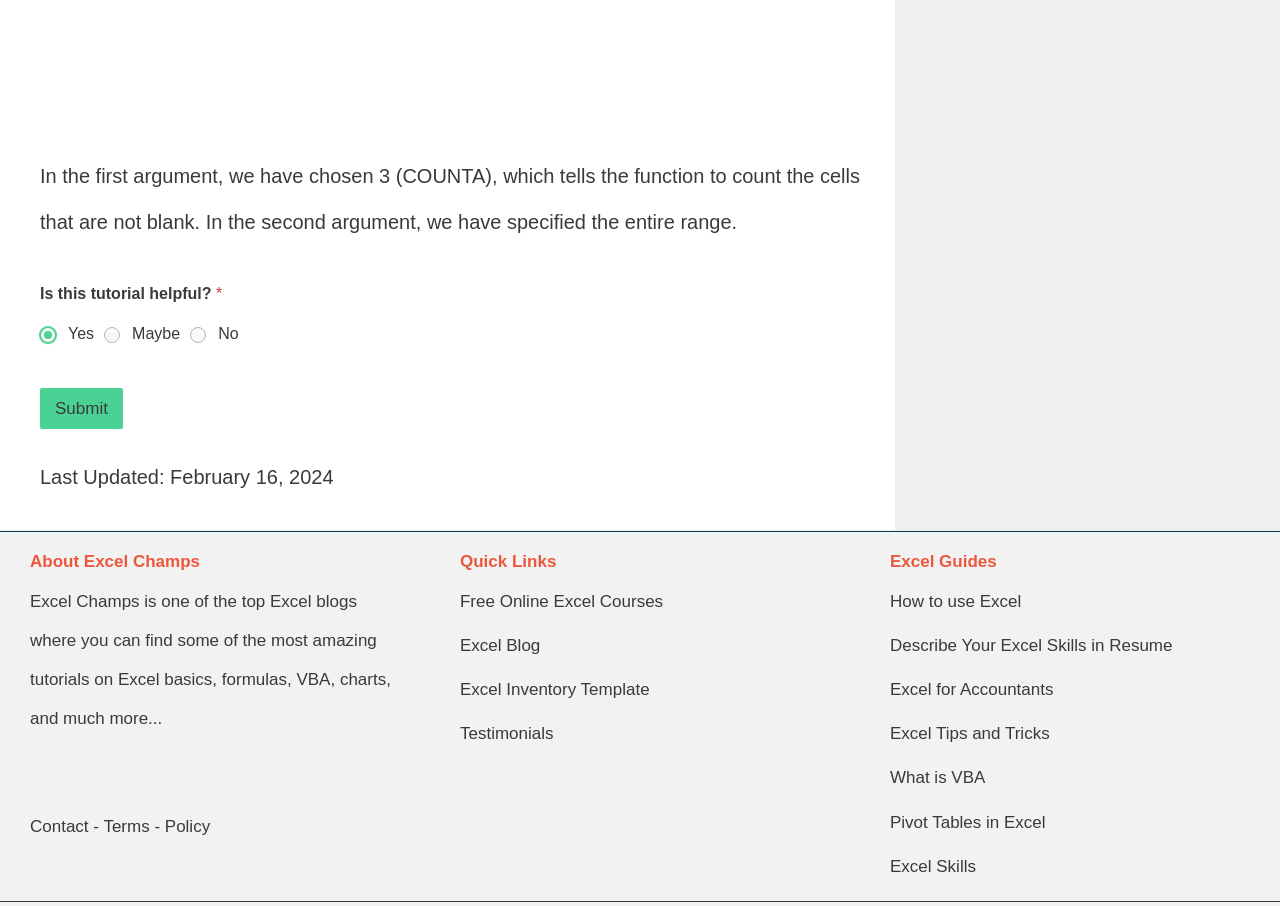Locate the UI element described by Terms and provide its bounding box coordinates. Use the format (top-left x, top-left y, bottom-right x, bottom-right y) with all values as floating point numbers between 0 and 1.

[0.081, 0.902, 0.117, 0.923]